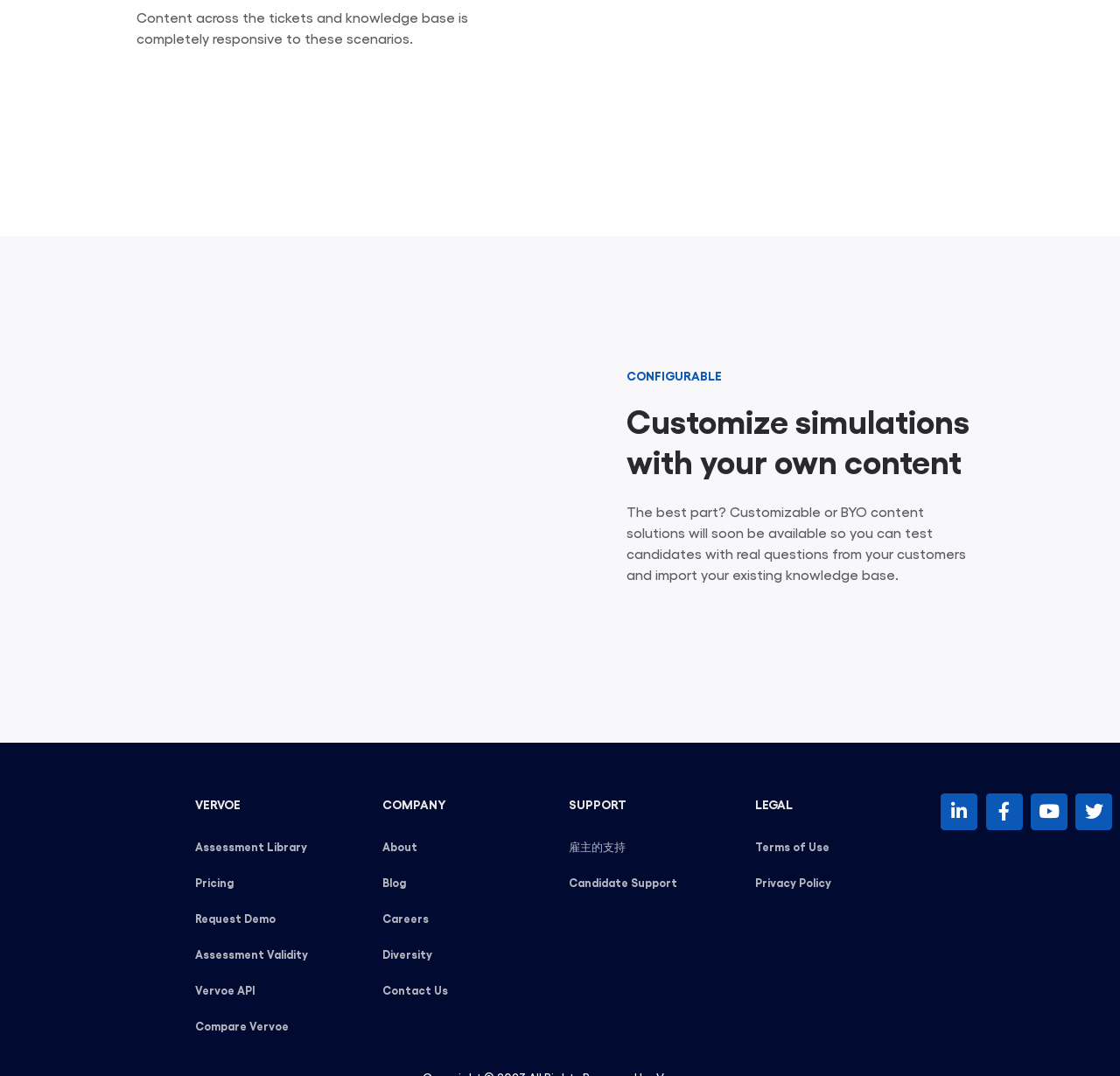Given the element description: "Team ME", predict the bounding box coordinates of this UI element. The coordinates must be four float numbers between 0 and 1, given as [left, top, right, bottom].

None